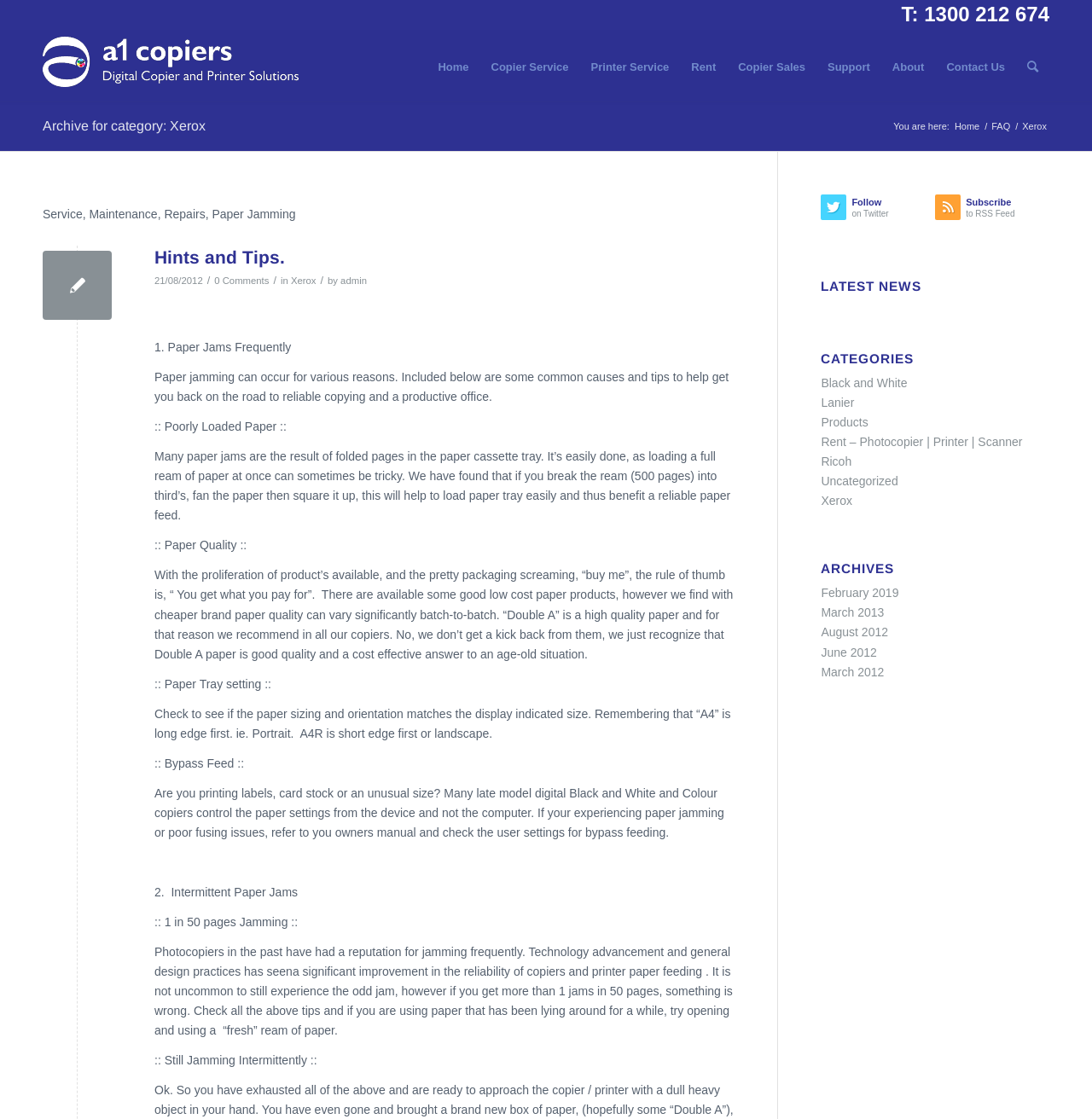Pinpoint the bounding box coordinates of the clickable element needed to complete the instruction: "Follow on Twitter". The coordinates should be provided as four float numbers between 0 and 1: [left, top, right, bottom].

[0.752, 0.174, 0.856, 0.204]